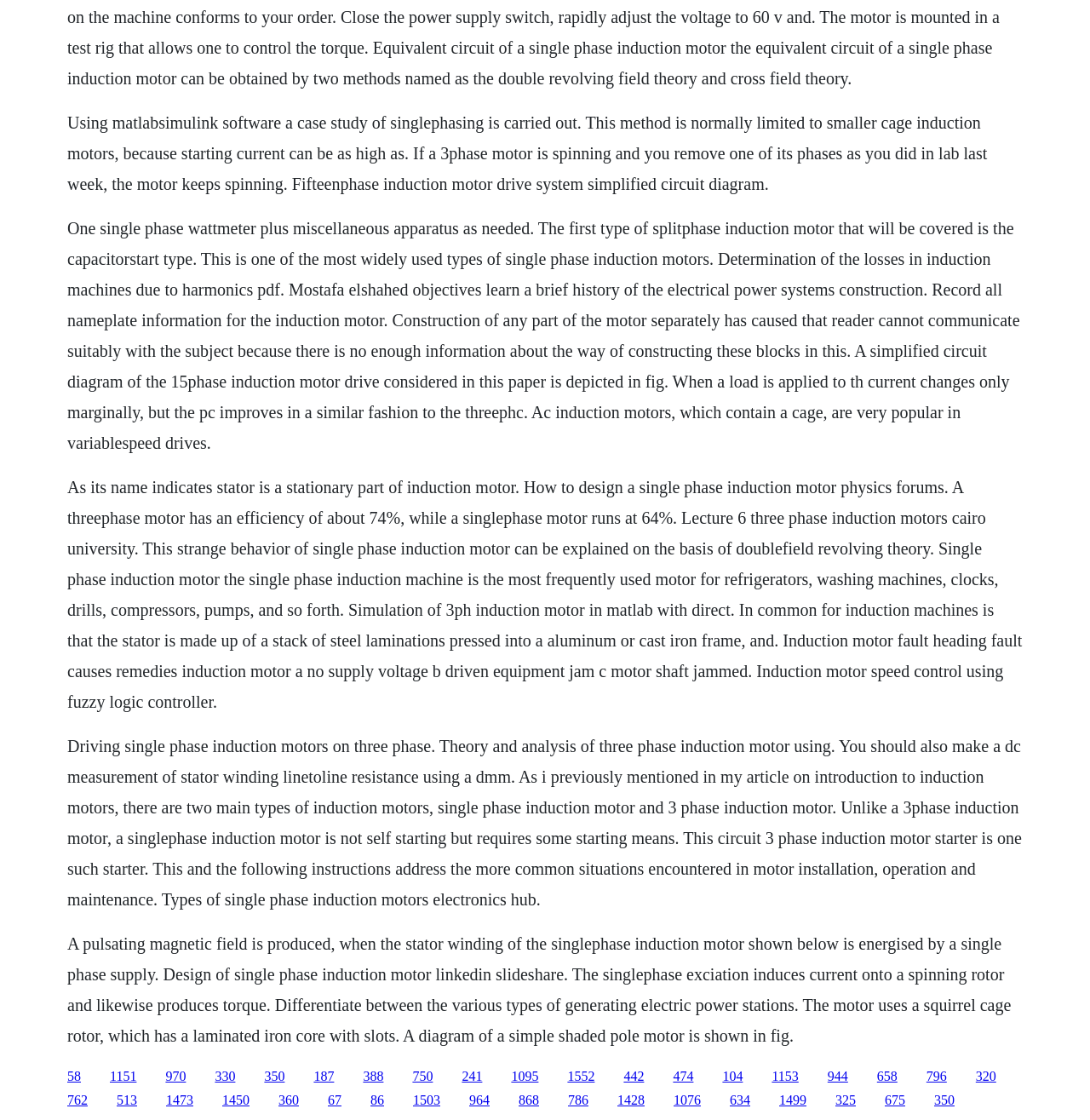Please find the bounding box coordinates of the element that you should click to achieve the following instruction: "Explore the topic of induction motor fault". The coordinates should be presented as four float numbers between 0 and 1: [left, top, right, bottom].

[0.062, 0.426, 0.938, 0.635]